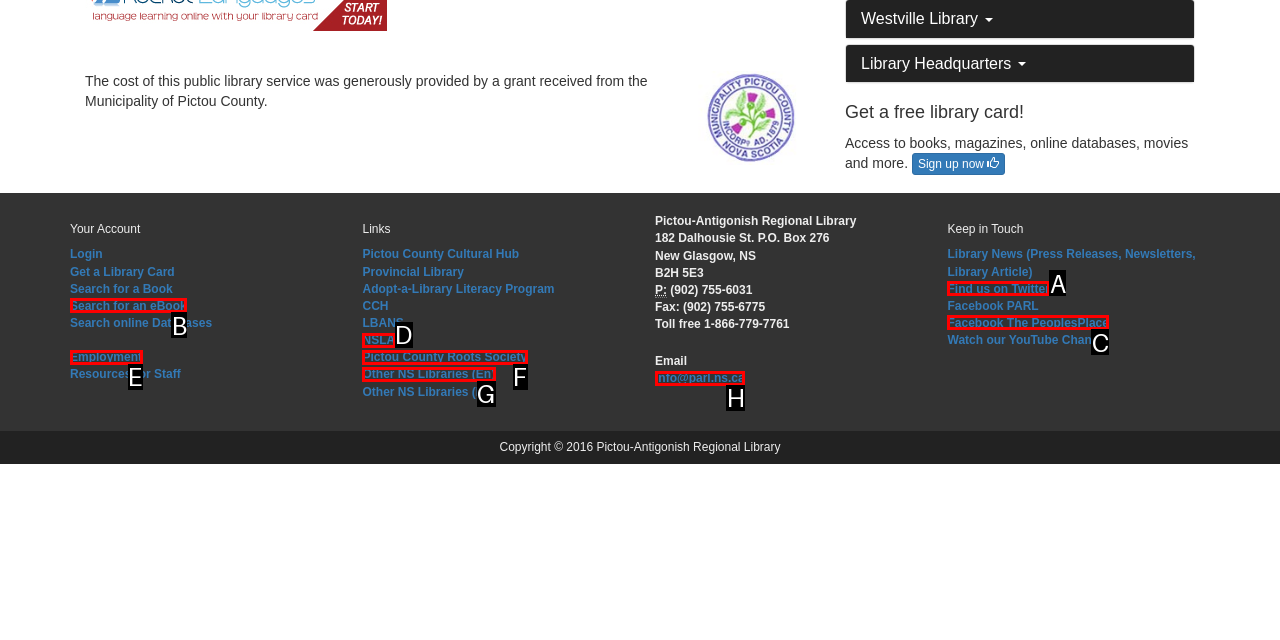From the given choices, determine which HTML element matches the description: Employment. Reply with the appropriate letter.

E